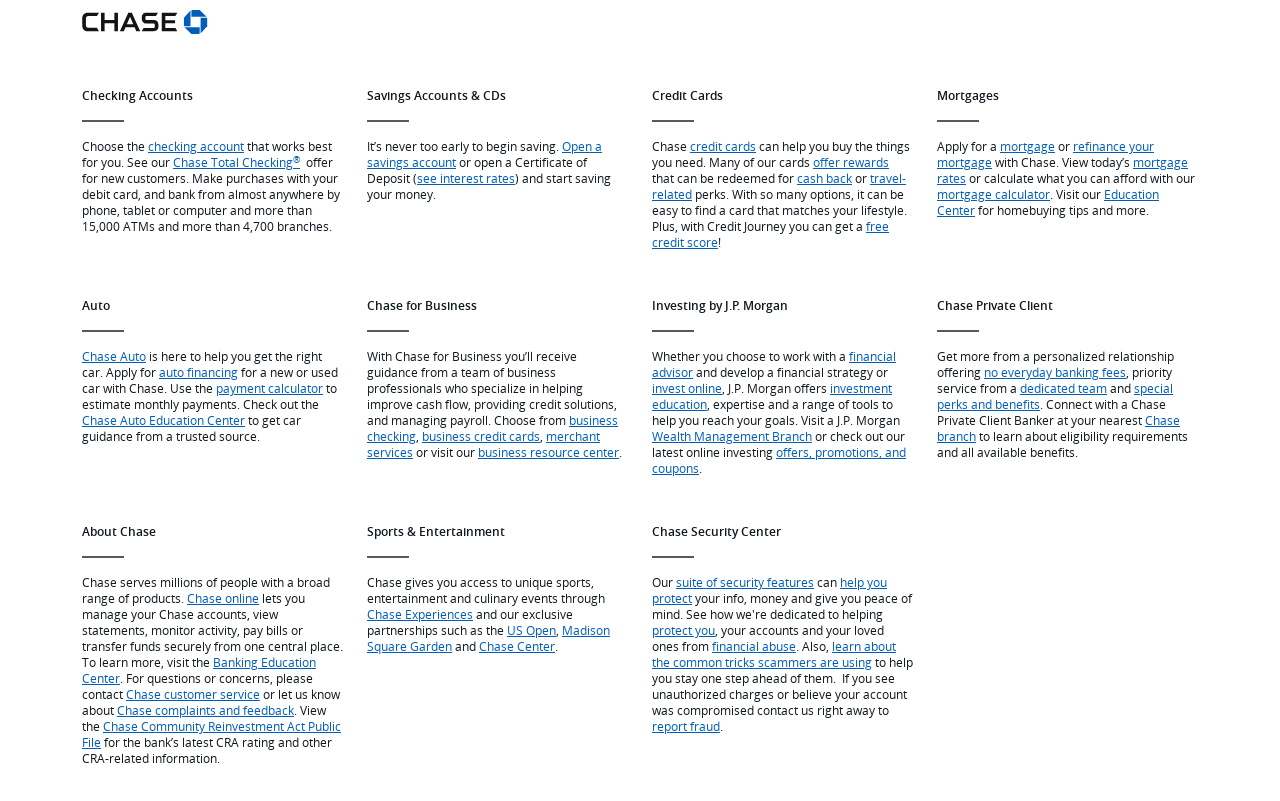What type of accounts can you choose from?
Refer to the screenshot and answer in one word or phrase.

Checking, Savings, CDs